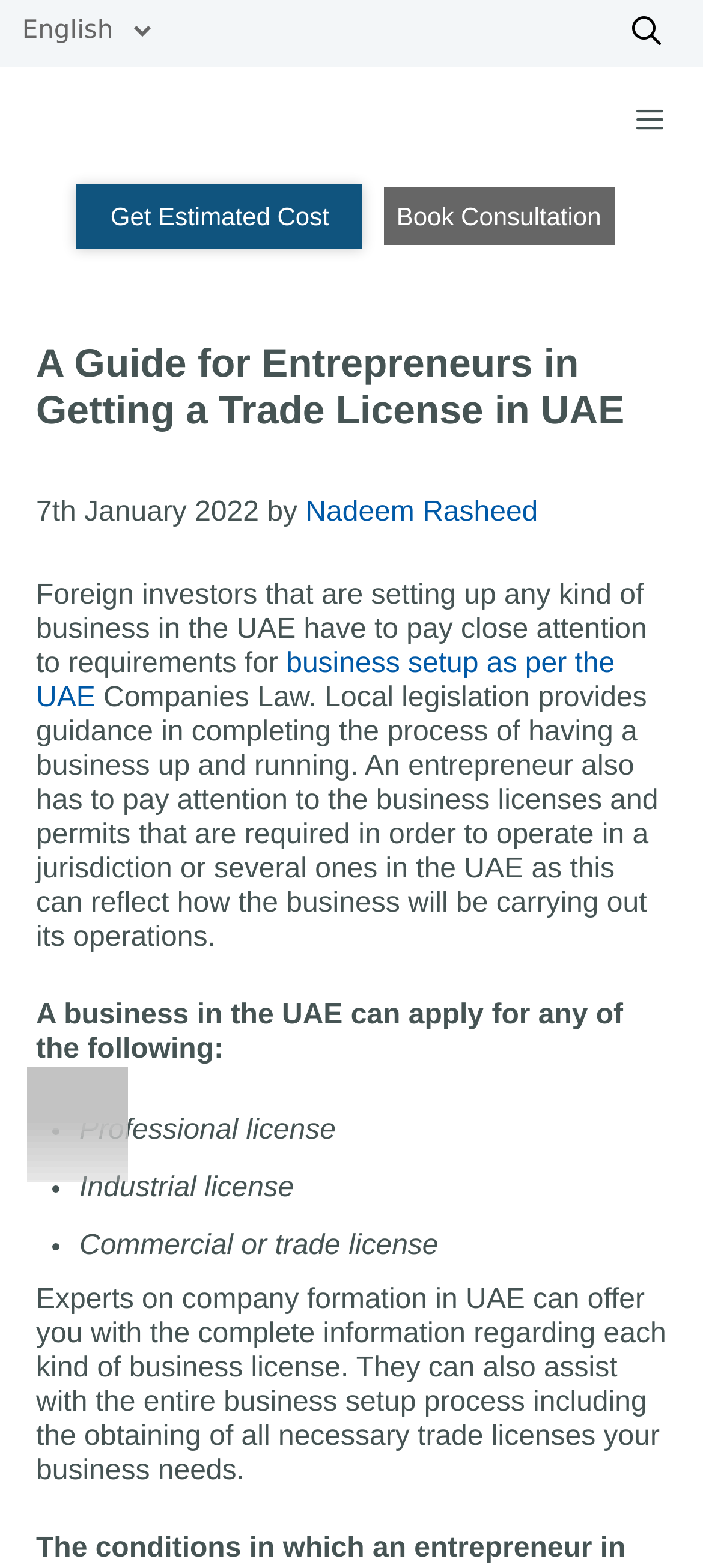Give a one-word or short phrase answer to this question: 
What is the purpose of the 'Book Consultation' link?

To book a consultation